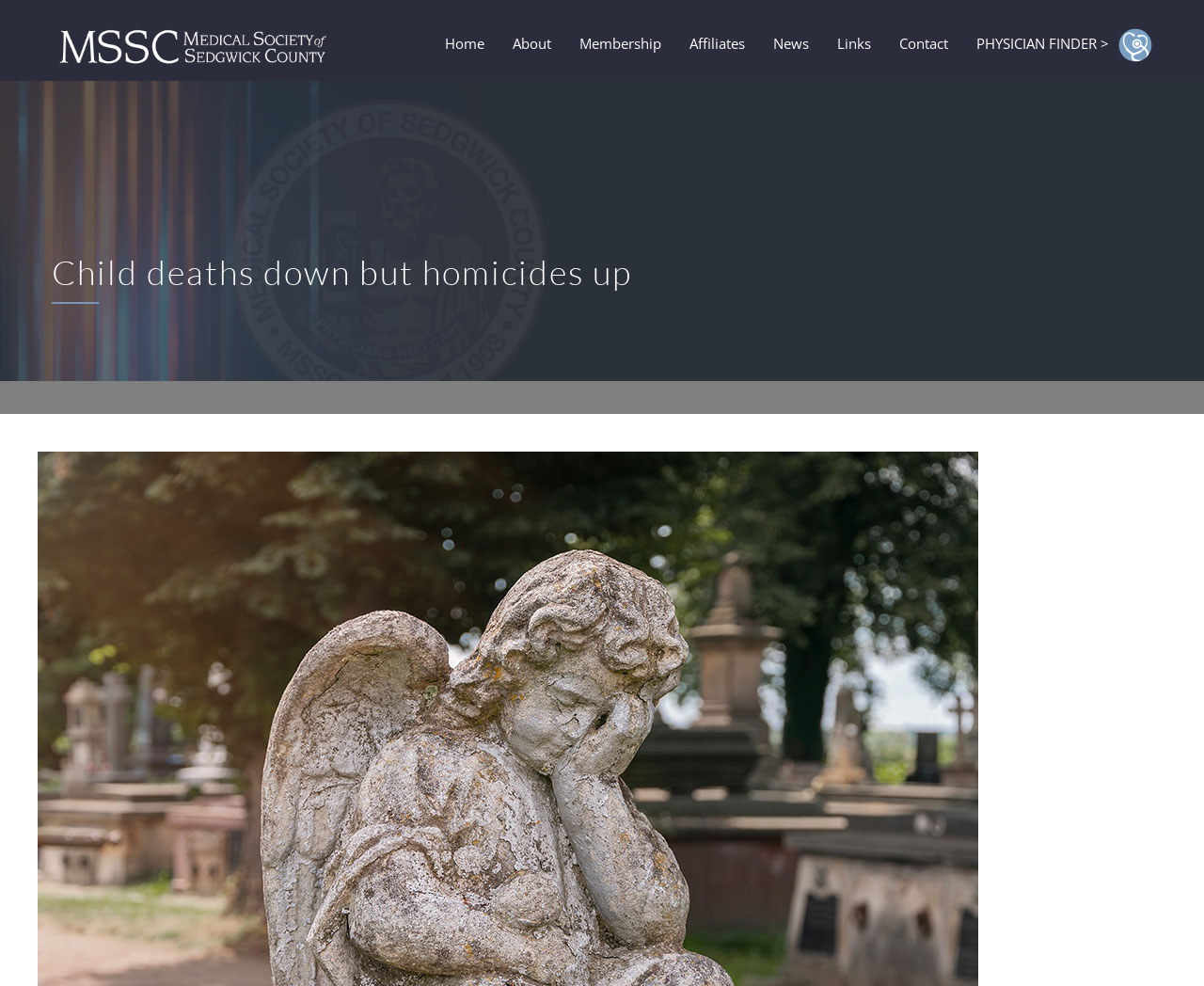Write a detailed summary of the webpage.

The webpage is about the Medical Society of Sedgwick County, with a focus on a specific news article. At the top, there is a row of 8 links, including "Home", "About", "Membership", "Affiliates", "News", "Links", "Contact", and "PHYSICIAN FINDER >", which are evenly spaced and horizontally aligned. 

Below the links, there is a large image that takes up the full width of the page, with a caption "Child deaths down but homicides up". 

Underneath the image, there is a heading with the same title "Child deaths down but homicides up", which is centered on the page.